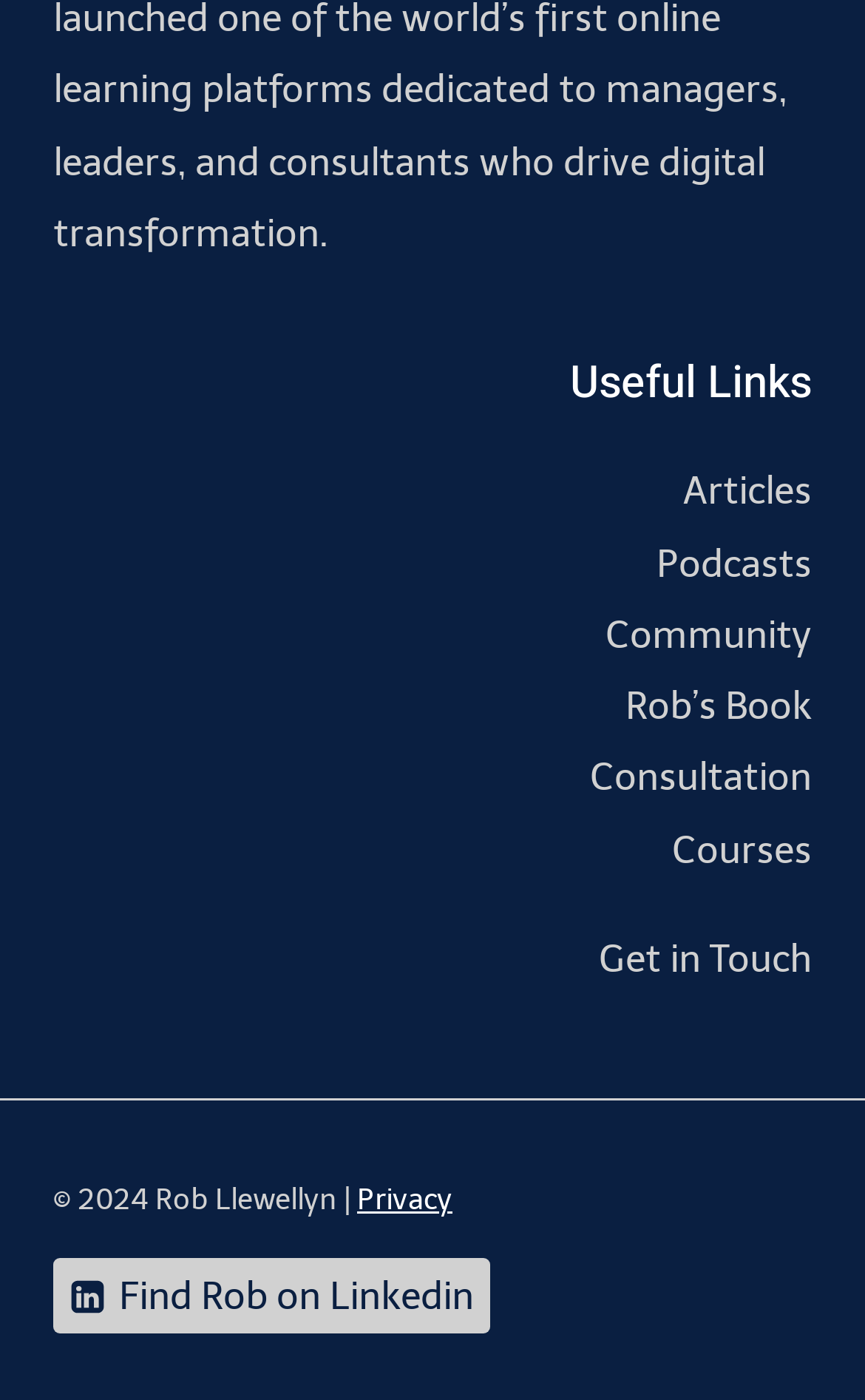Carefully observe the image and respond to the question with a detailed answer:
How many links are there under 'Useful Links'?

Under the 'Useful Links' heading, there are 8 links: 'Articles', 'Podcasts', 'Community', 'Rob’s Book', 'Consultation', 'Courses', 'Get in Touch', and 'Privacy'.